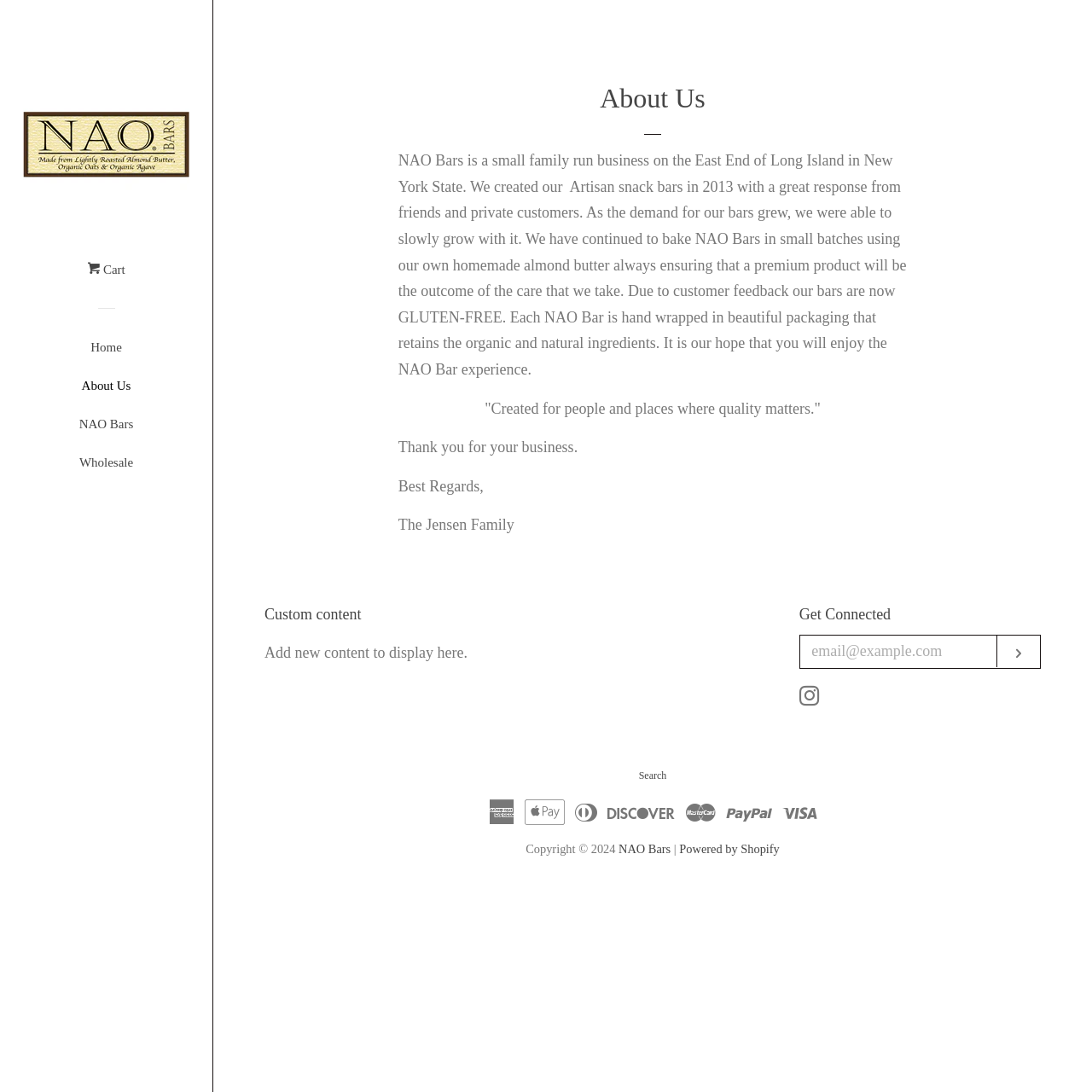Could you indicate the bounding box coordinates of the region to click in order to complete this instruction: "Click the 'Subscribe' button".

[0.913, 0.583, 0.952, 0.612]